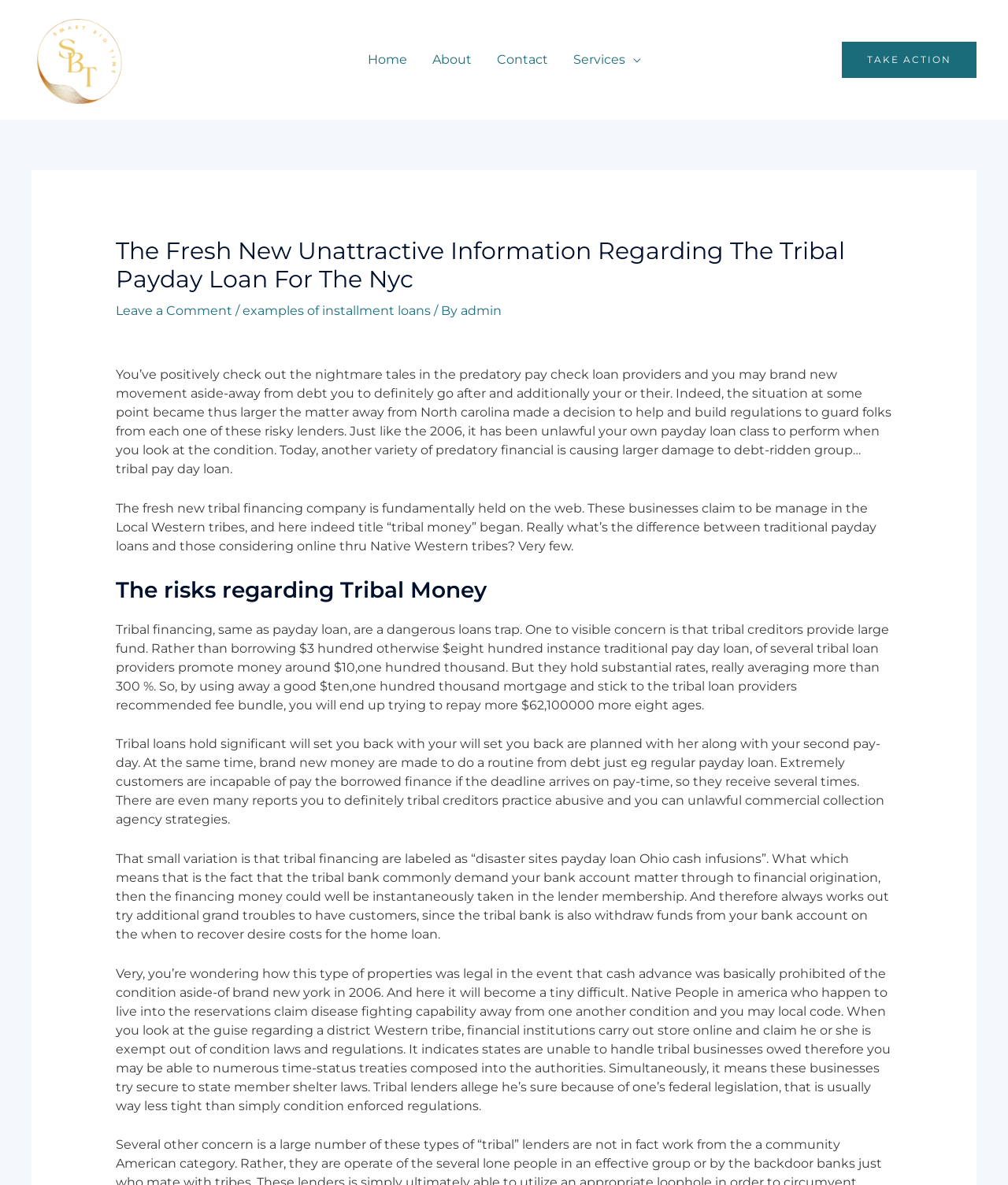Determine the main headline of the webpage and provide its text.

The Fresh New Unattractive Information Regarding The Tribal Payday Loan For The Nyc